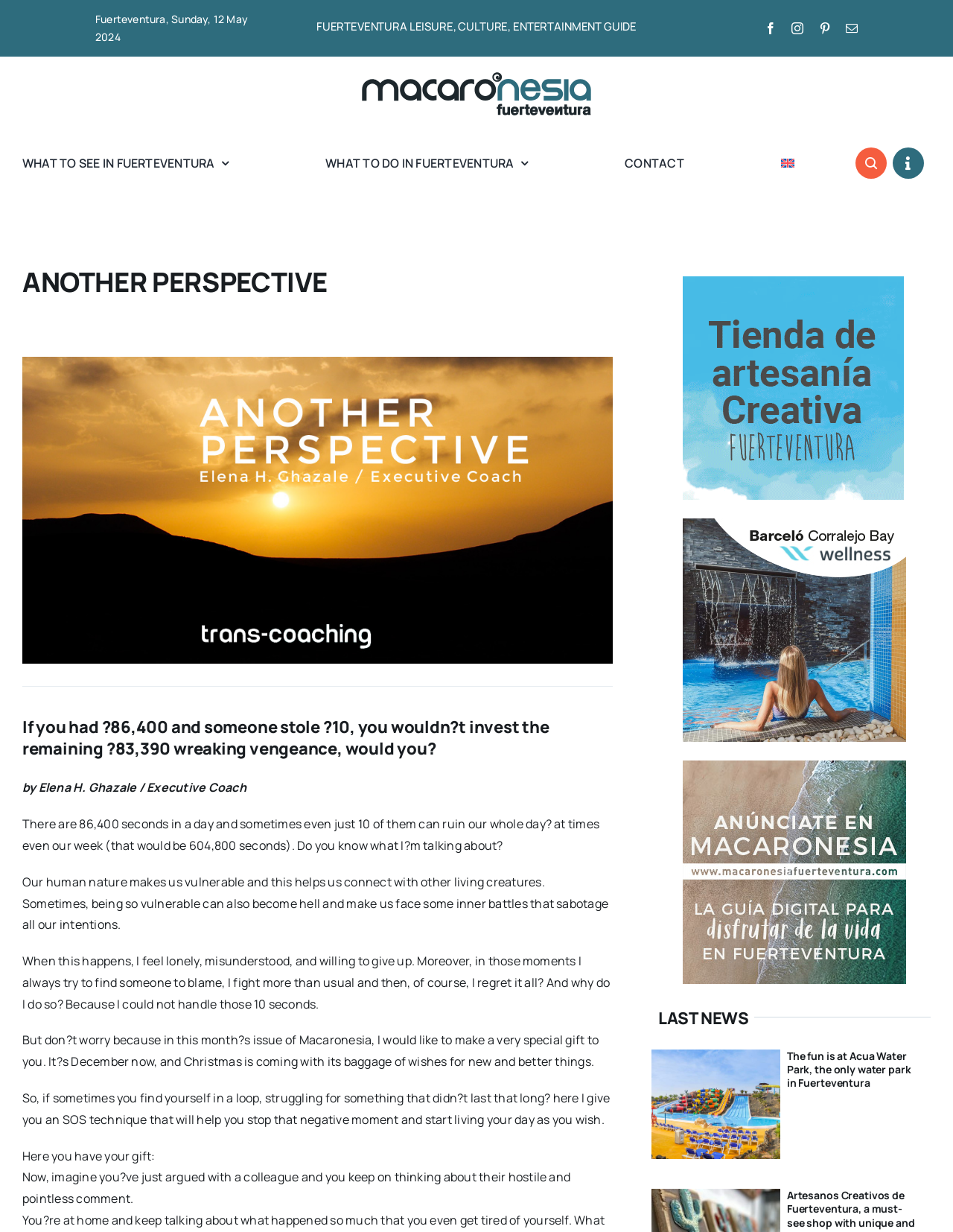Find the bounding box coordinates of the area to click in order to follow the instruction: "Explore the WHAT TO SEE IN FUERTEVENTURA section".

[0.023, 0.113, 0.24, 0.151]